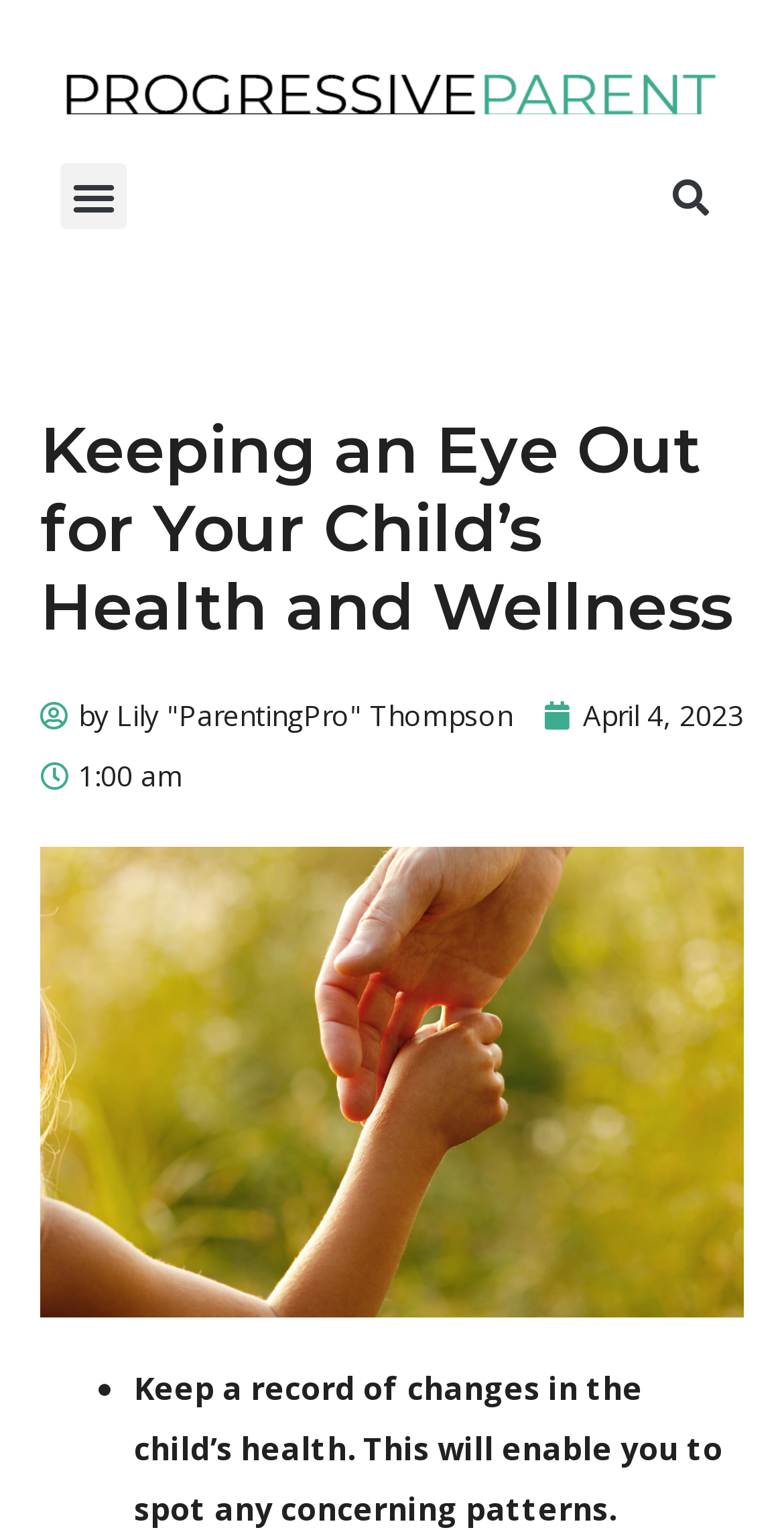Offer a detailed explanation of the webpage layout and contents.

This webpage is a guide for parents to monitor their child's health. At the top left corner, there is a link to the website's homepage. Next to it, a menu toggle button is located. On the right side of the top section, a search bar is available, accompanied by a search button.

Below the top section, a heading "Keeping an Eye Out for Your Child’s Health and Wellness" is prominently displayed. The author of the article, Lily "ParentingPro" Thompson, and the publication date, April 4, 2023, are mentioned below the heading.

An image of a kid holding the hand of their parent is placed below the author and date information, taking up a significant portion of the page. 

The main content of the article starts with a list, indicated by a bullet point. The first point advises parents to keep a record of changes in their child's health to identify any concerning patterns. This text is positioned below the image, spanning almost the entire width of the page.